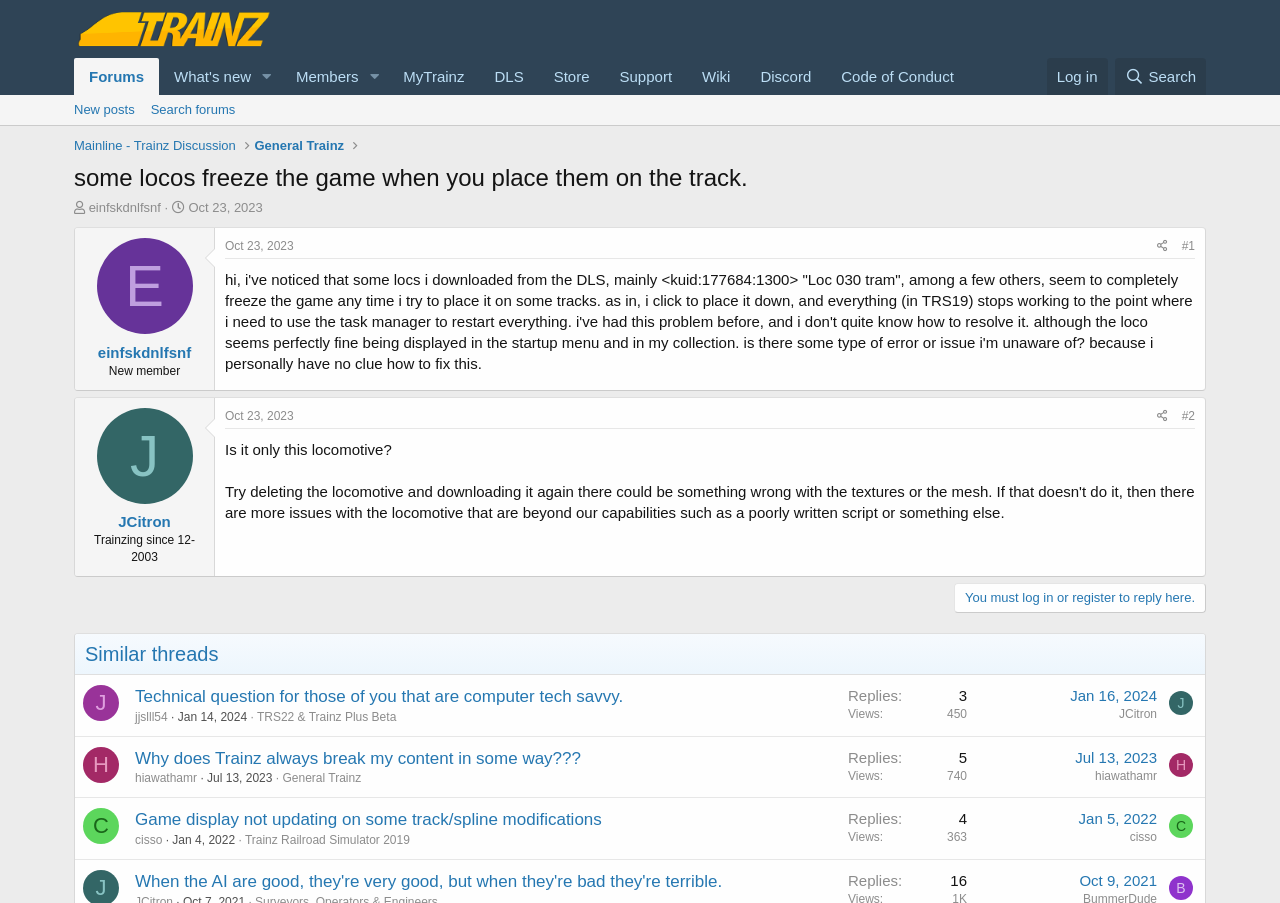Carefully observe the image and respond to the question with a detailed answer:
What is the name of the forum?

The name of the forum can be found at the top left corner of the webpage, where it says 'Trainz' with a logo next to it.